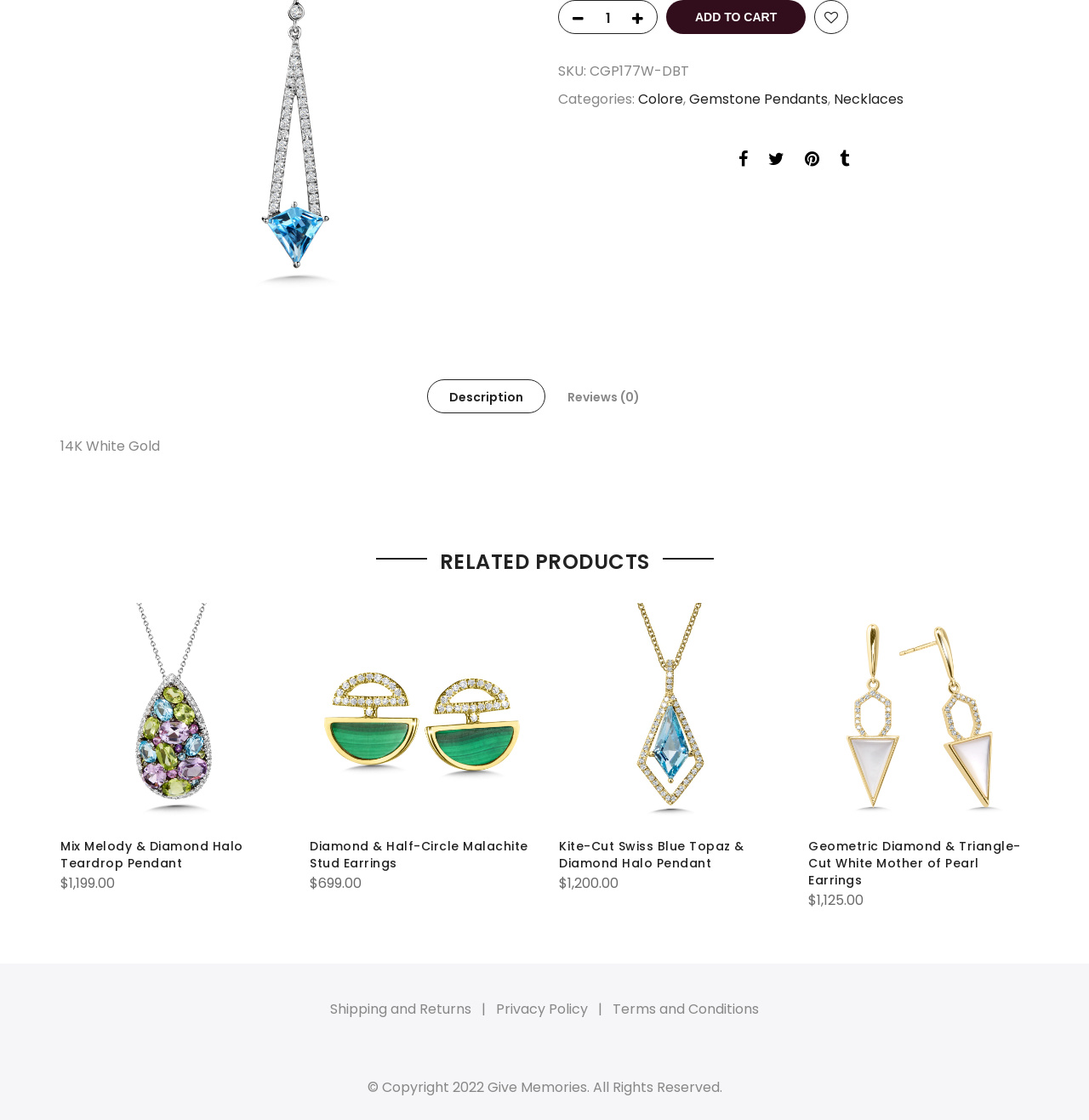Given the element description alt="CGP164W-DMIX.jpg" title="CGP164W-DMIX.jpg", predict the bounding box coordinates for the UI element in the webpage screenshot. The format should be (top-left x, top-left y, bottom-right x, bottom-right y), and the values should be between 0 and 1.

[0.055, 0.628, 0.259, 0.645]